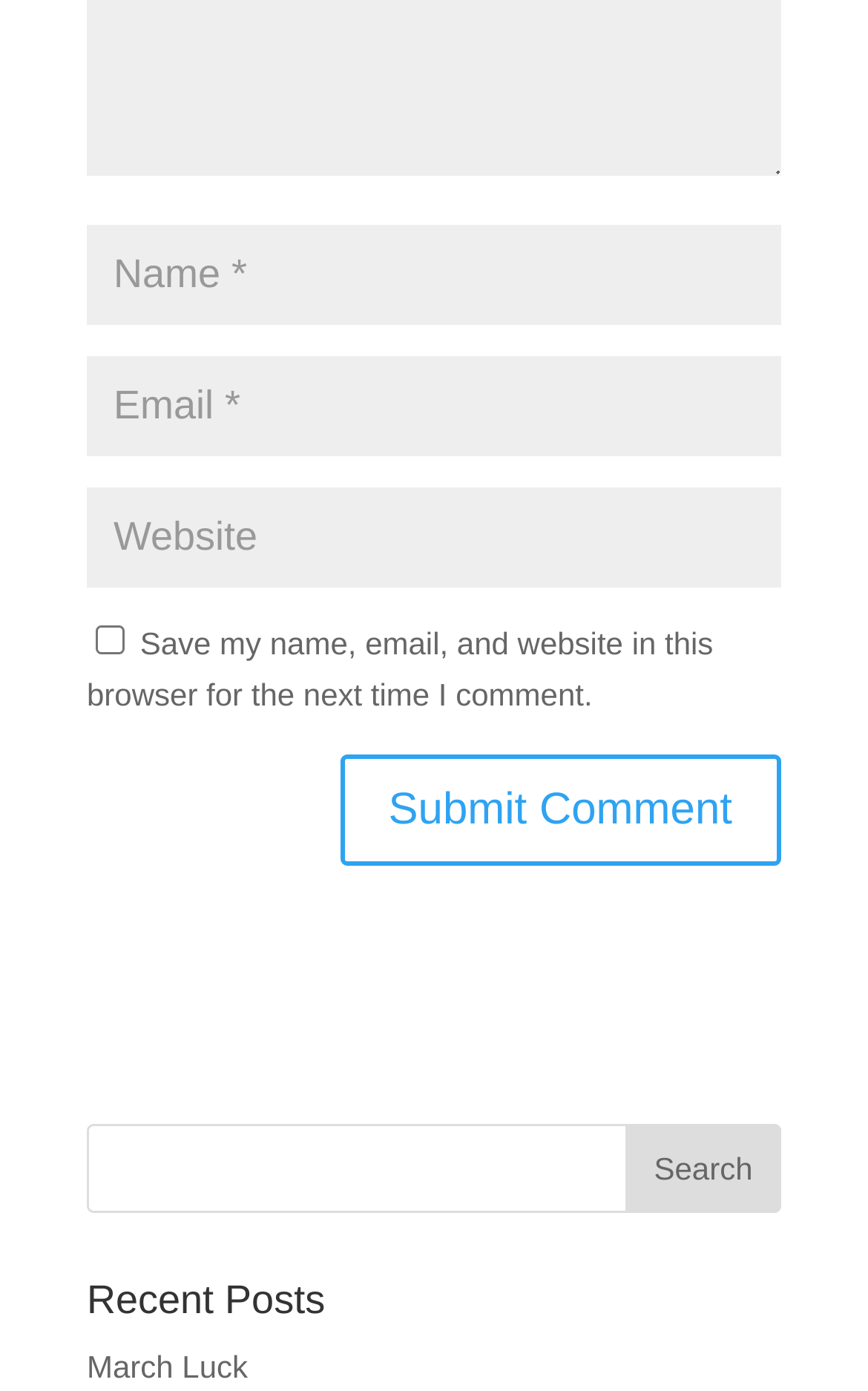Provide the bounding box coordinates for the specified HTML element described in this description: "name="submit" value="Submit Comment"". The coordinates should be four float numbers ranging from 0 to 1, in the format [left, top, right, bottom].

[0.391, 0.543, 0.9, 0.623]